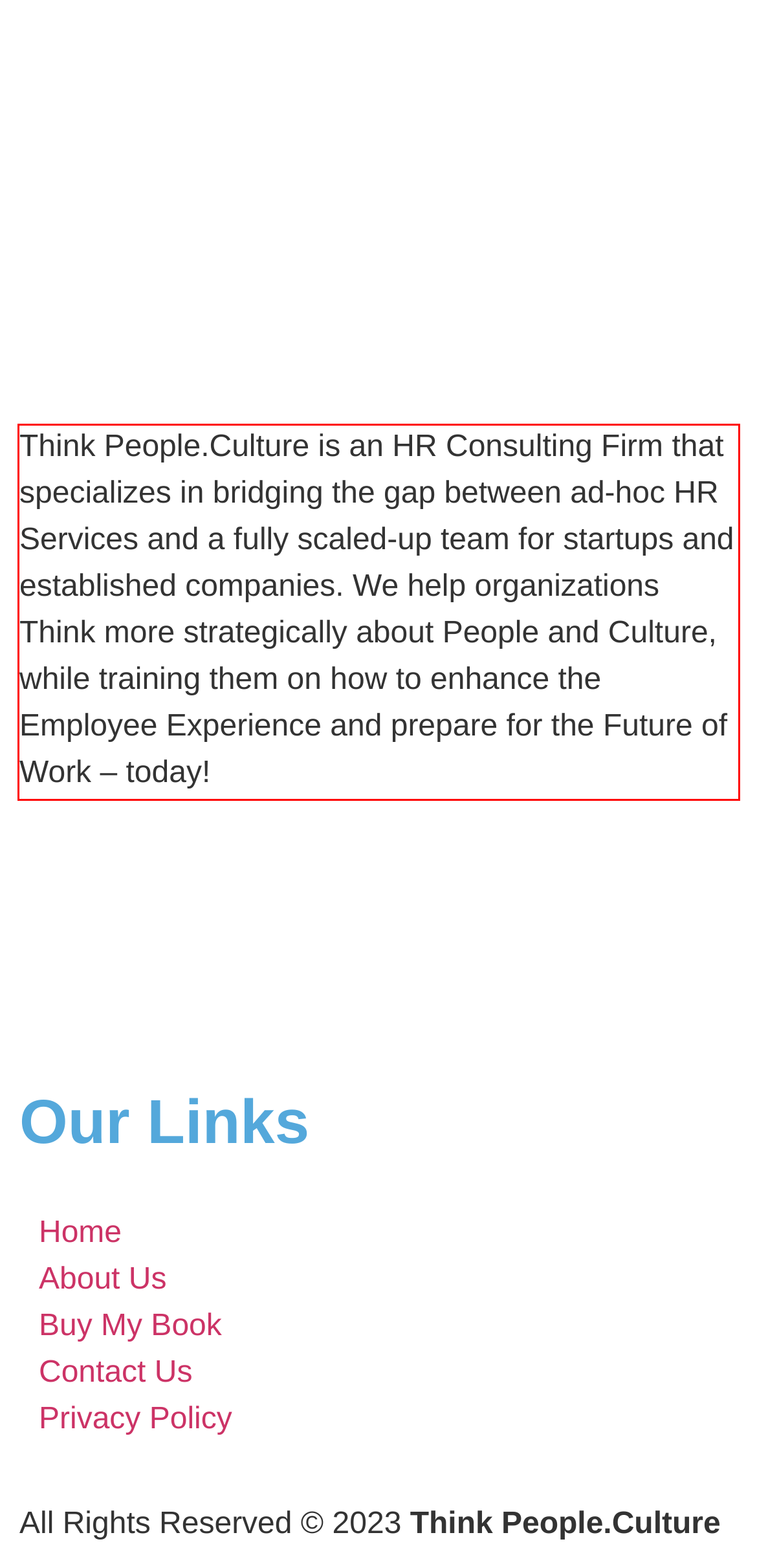You are given a screenshot showing a webpage with a red bounding box. Perform OCR to capture the text within the red bounding box.

Think People.Culture is an HR Consulting Firm that specializes in bridging the gap between ad-hoc HR Services and a fully scaled-up team for startups and established companies. We help organizations Think more strategically about People and Culture, while training them on how to enhance the Employee Experience and prepare for the Future of Work – today!